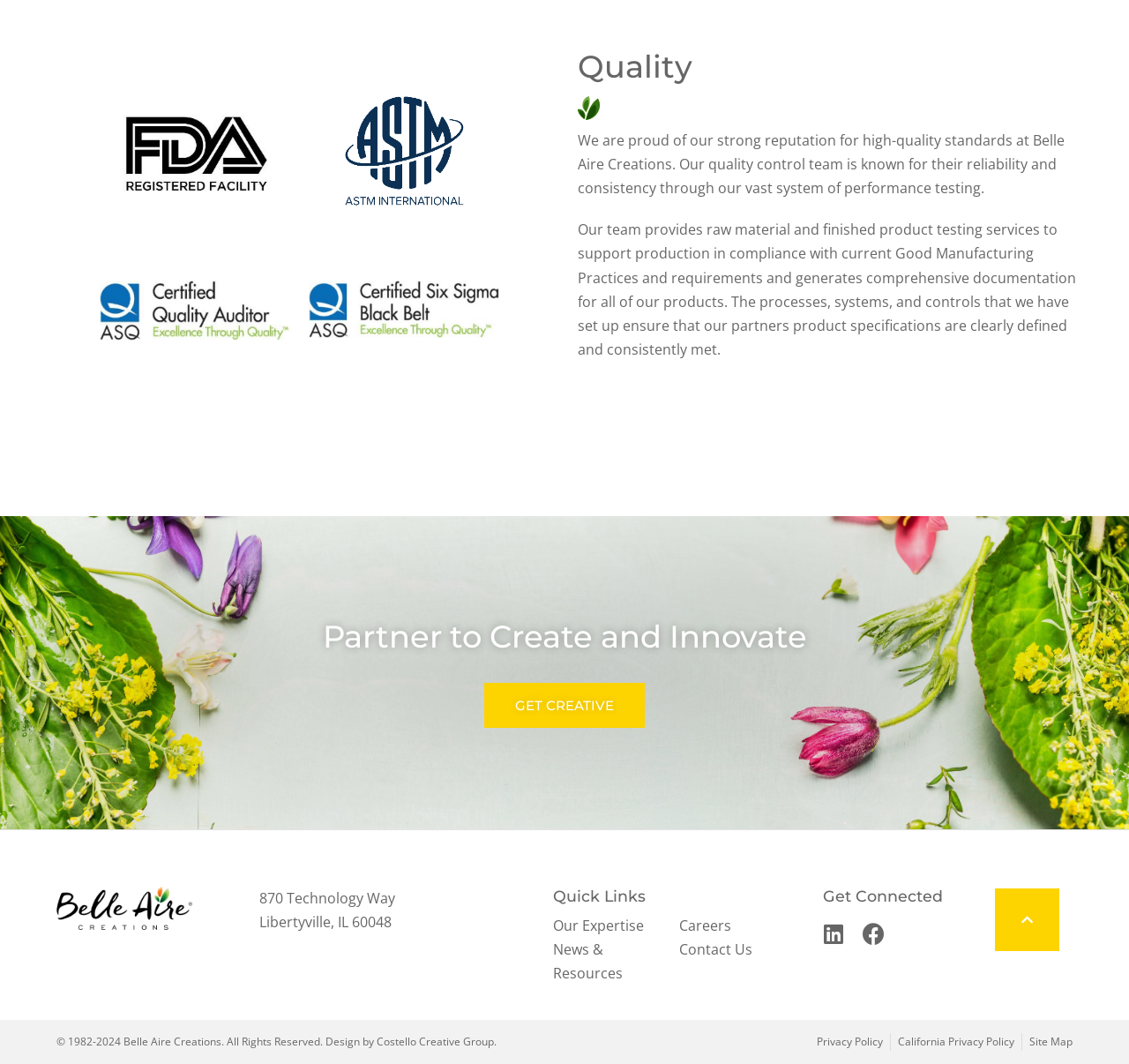What social media platform is represented by the icon ?
From the details in the image, provide a complete and detailed answer to the question.

Based on the link element with the text 'Linkedin ', it is clear that the social media platform represented by the icon is Linkedin.